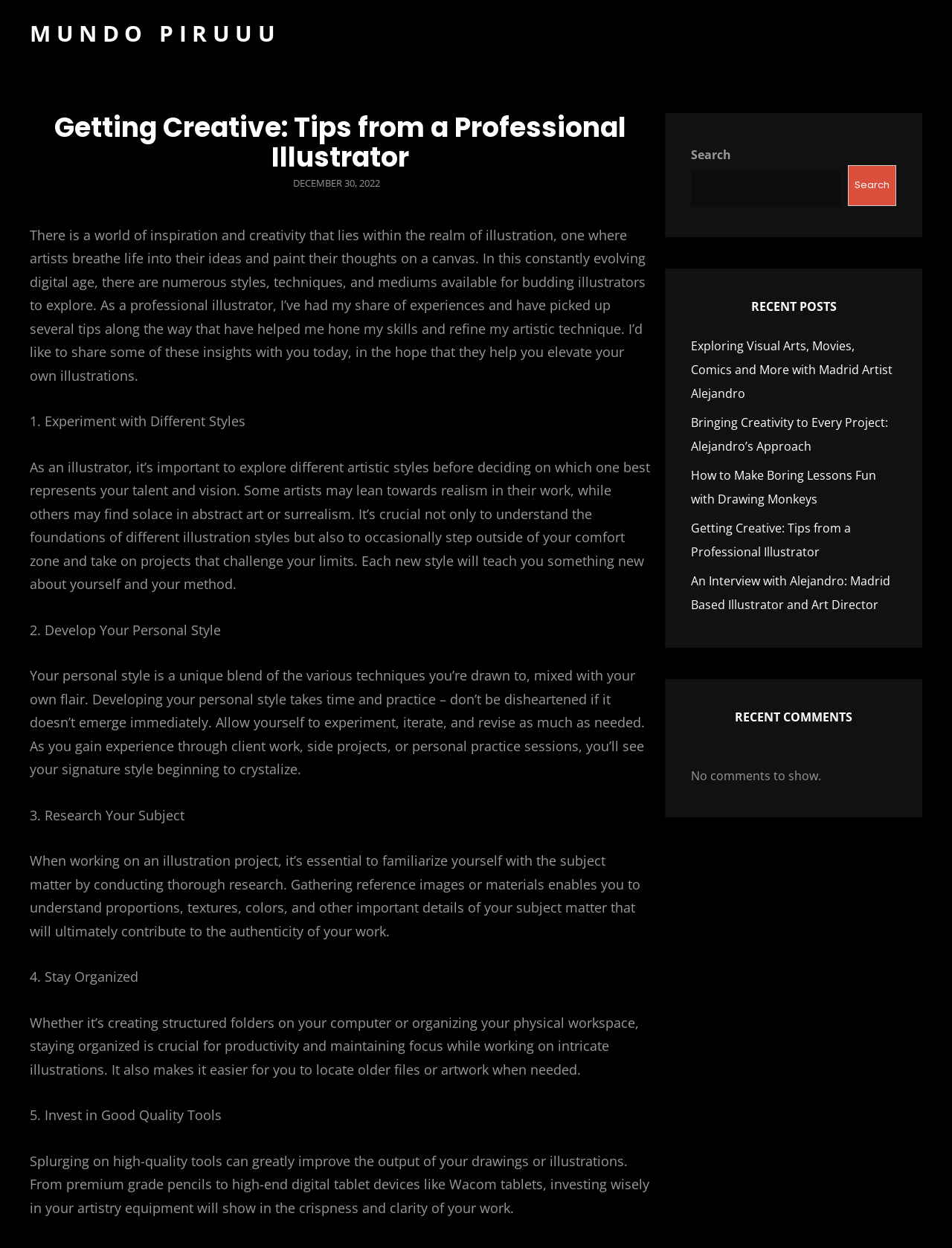Find the bounding box coordinates for the area you need to click to carry out the instruction: "Subscribe to the newsletter". The coordinates should be four float numbers between 0 and 1, indicated as [left, top, right, bottom].

None